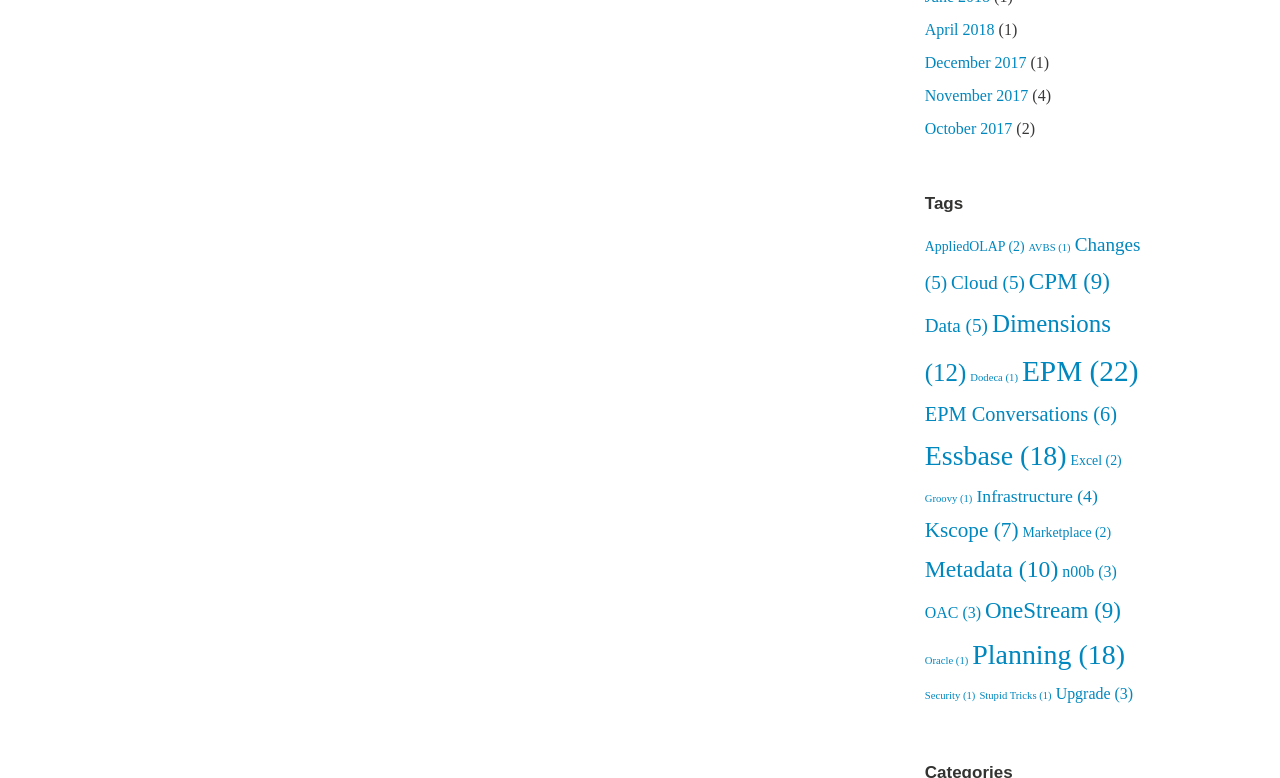Refer to the image and answer the question with as much detail as possible: How many tags are listed on the page?

I counted the number of links on the page that represent tags, and there are 25 tags listed.